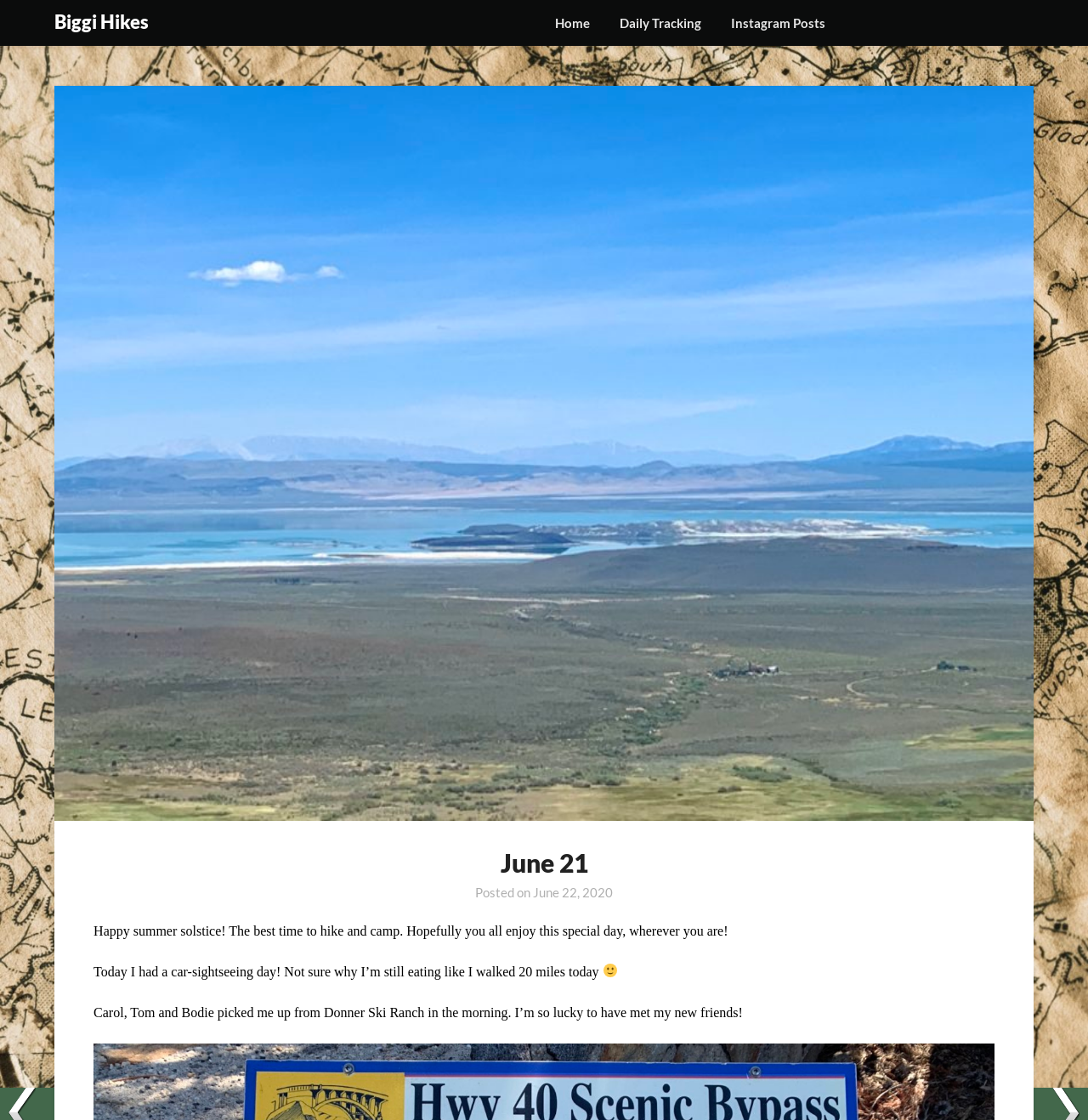Please provide a detailed answer to the question below by examining the image:
What is the occasion mentioned in the post?

I found the occasion by reading the text 'Happy summer solstice! The best time to hike and camp. Hopefully you all enjoy this special day, wherever you are!' which indicates that the post is about the summer solstice.